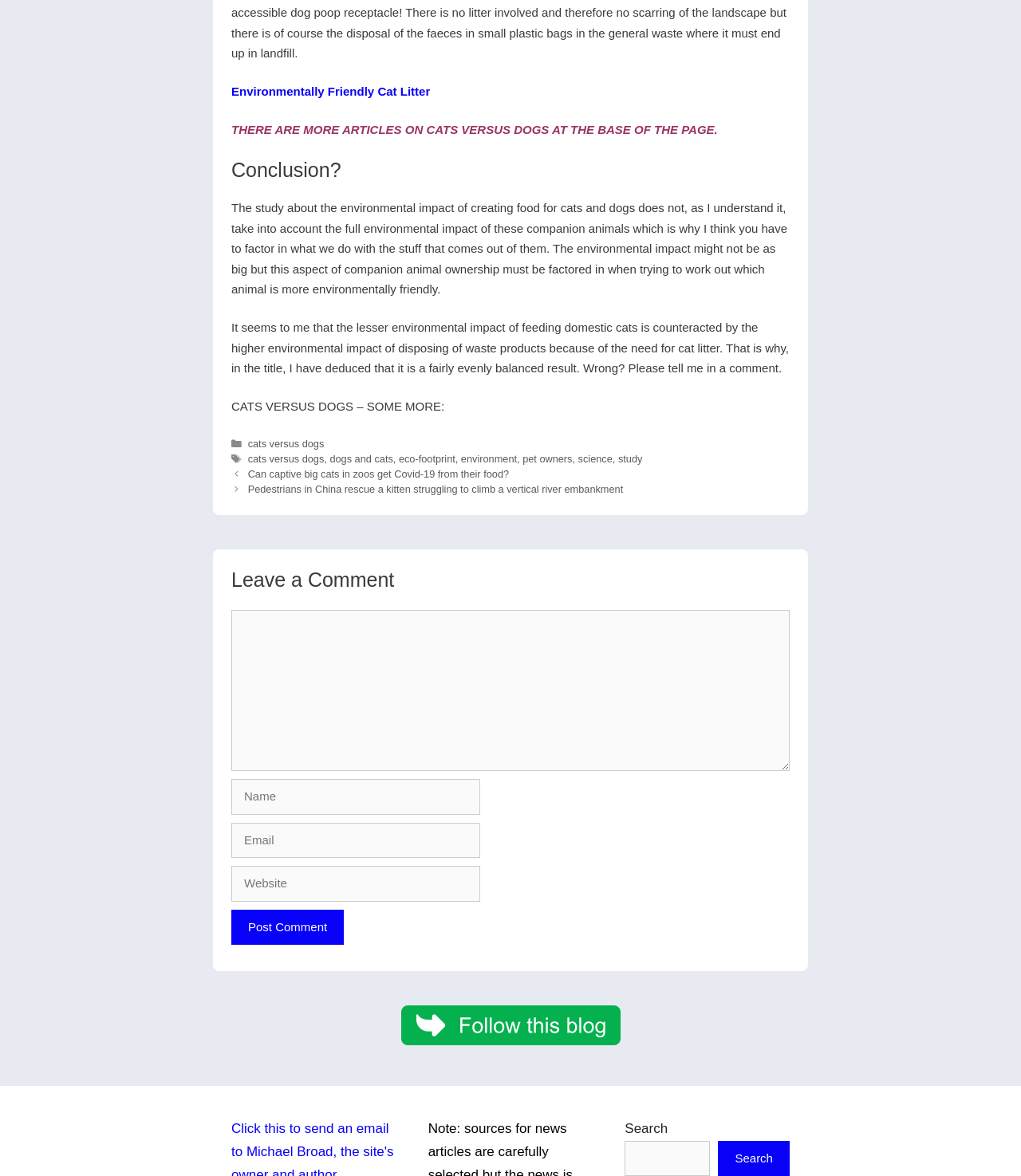Given the element description: "pet owners", predict the bounding box coordinates of the UI element it refers to, using four float numbers between 0 and 1, i.e., [left, top, right, bottom].

[0.573, 0.464, 0.622, 0.474]